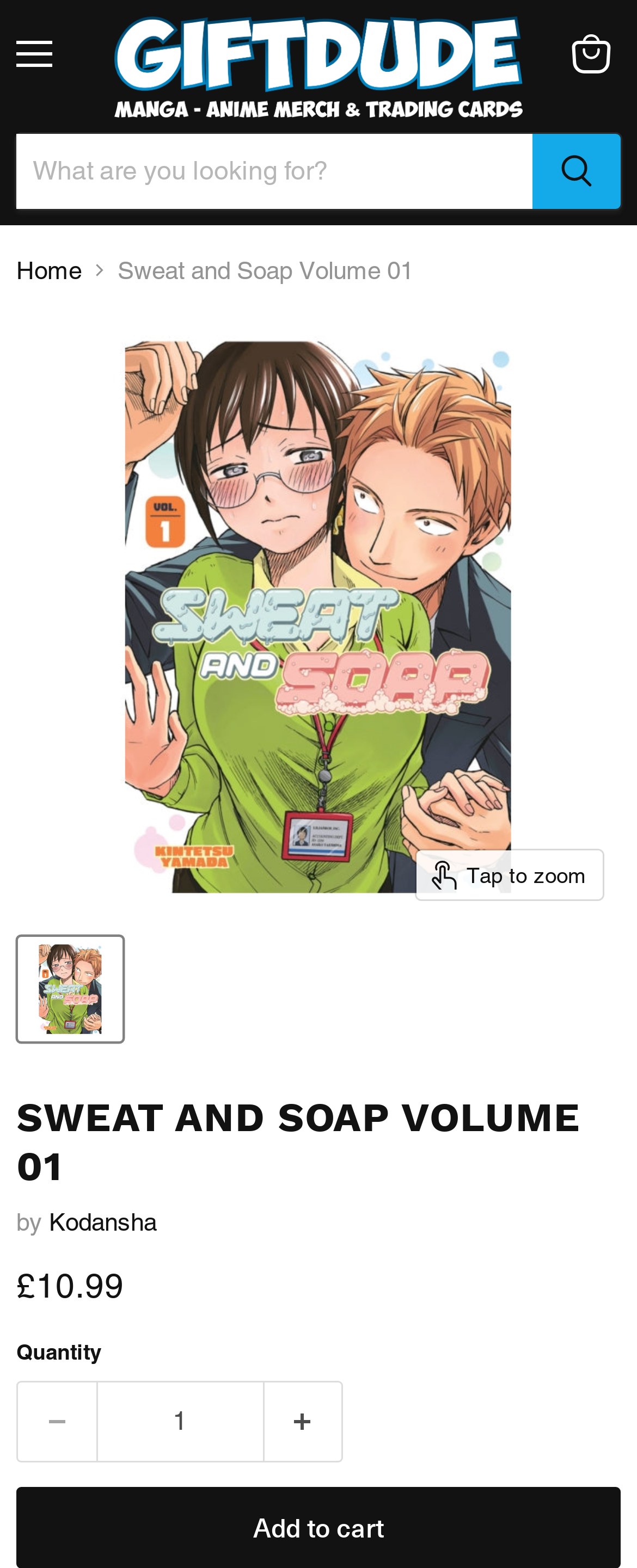What is the publisher of the manga book?
Using the visual information, respond with a single word or phrase.

Kodansha